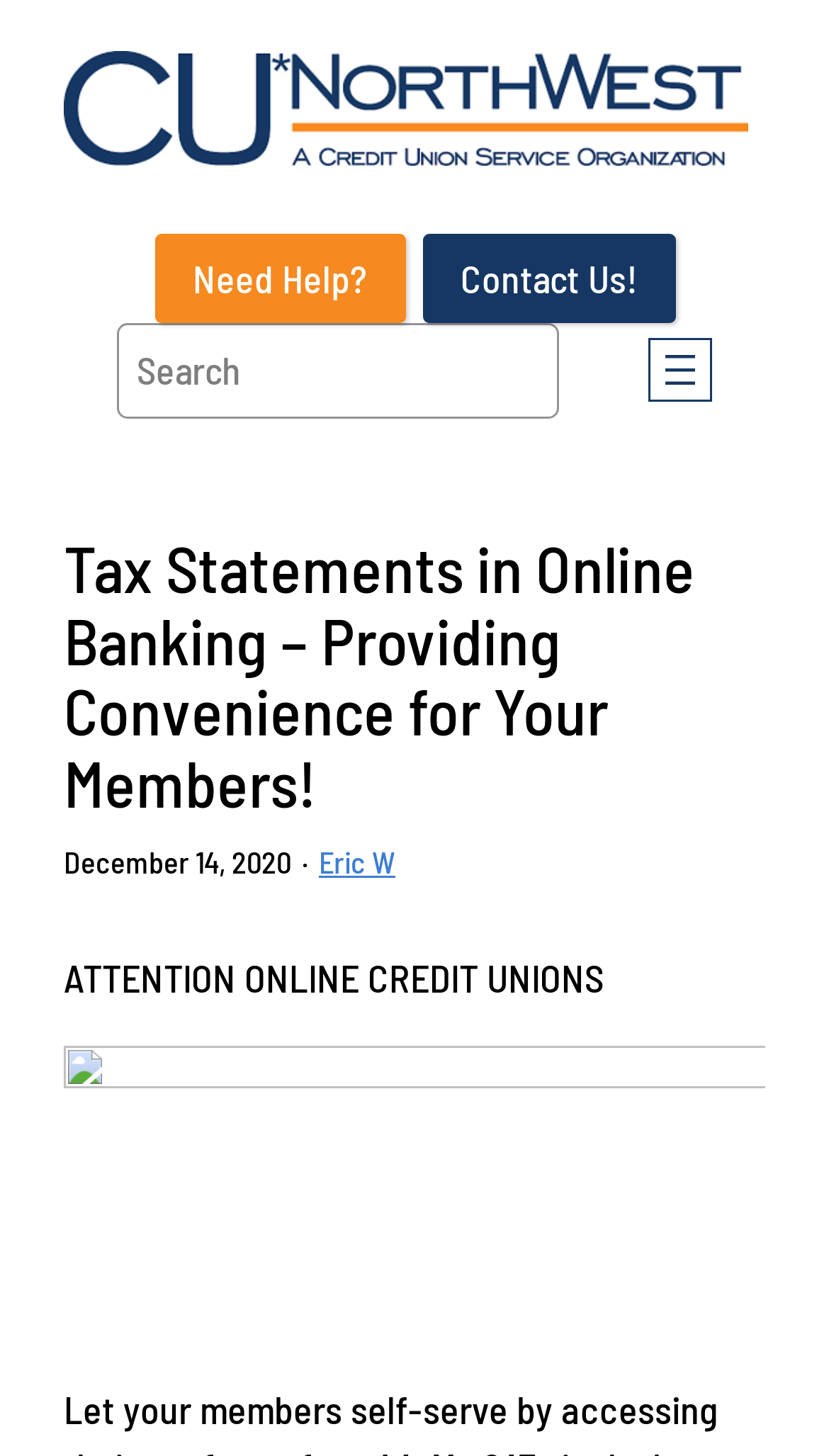Calculate the bounding box coordinates for the UI element based on the following description: "alt="CU*NorthWest"". Ensure the coordinates are four float numbers between 0 and 1, i.e., [left, top, right, bottom].

[0.077, 0.035, 0.903, 0.115]